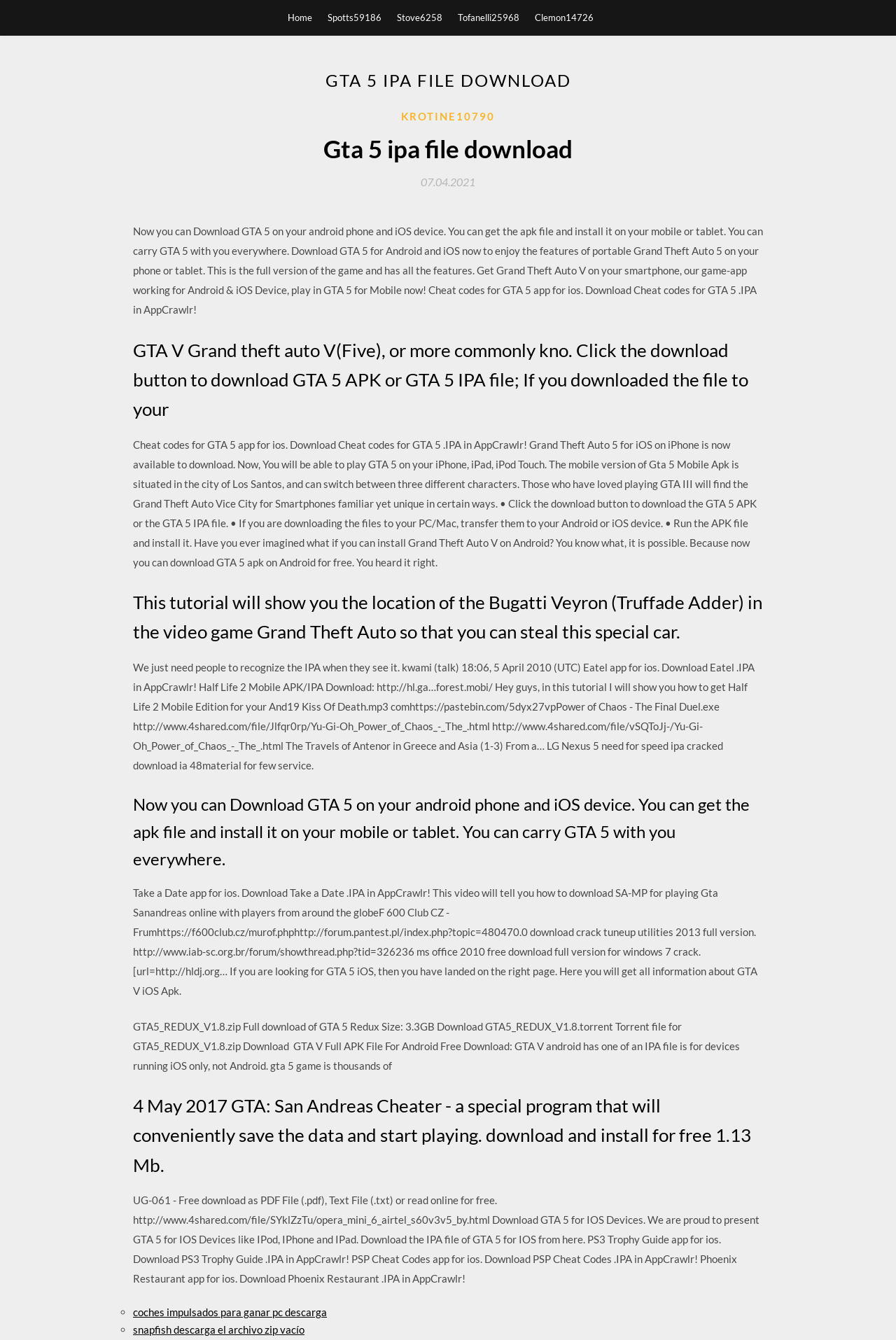Indicate the bounding box coordinates of the element that needs to be clicked to satisfy the following instruction: "Click the 'Cheat codes for GTA 5 app for ios' link". The coordinates should be four float numbers between 0 and 1, i.e., [left, top, right, bottom].

[0.148, 0.168, 0.852, 0.236]